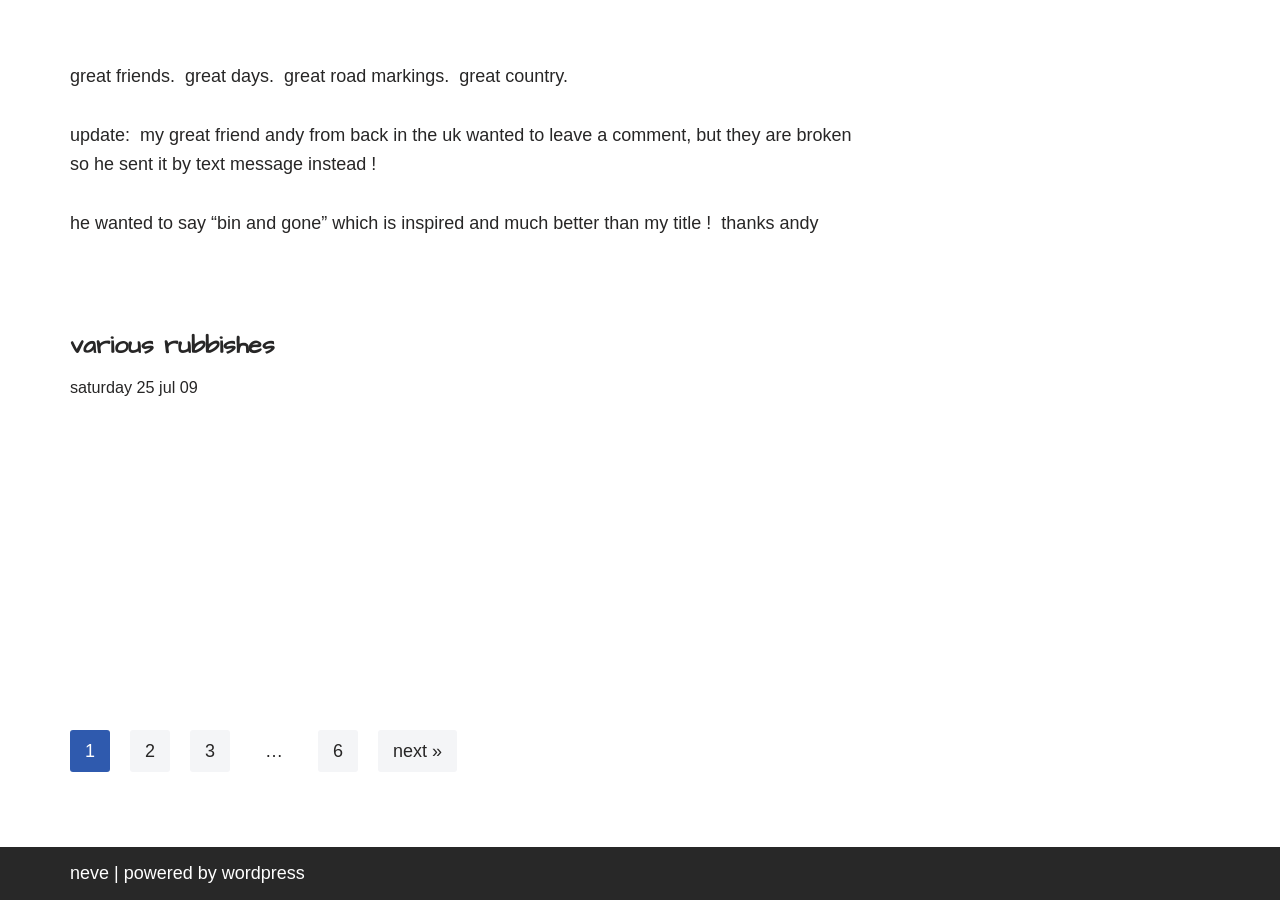Using the provided element description: "Neve", identify the bounding box coordinates. The coordinates should be four floats between 0 and 1 in the order [left, top, right, bottom].

[0.055, 0.959, 0.085, 0.981]